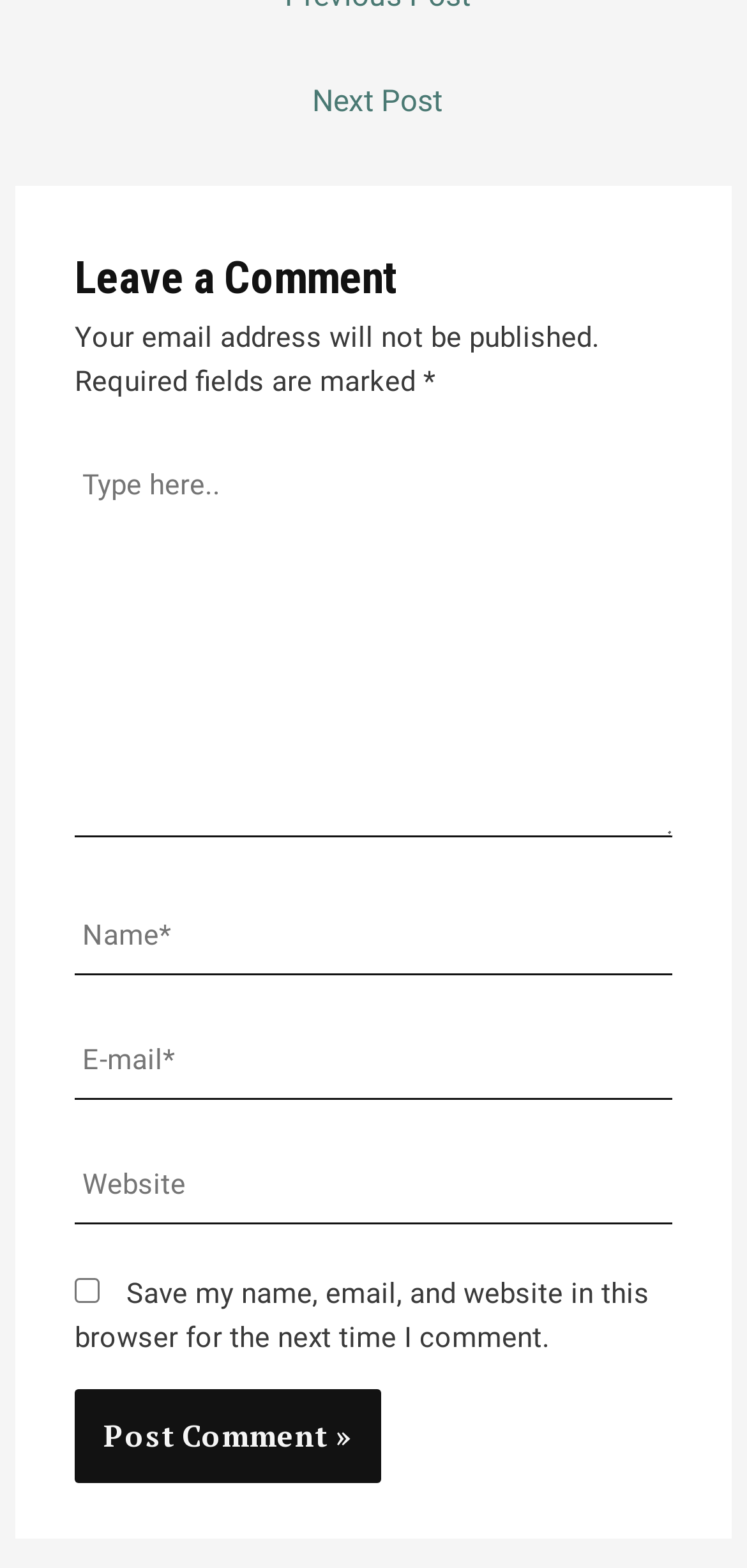Answer this question using a single word or a brief phrase:
What is the purpose of the 'Post Comment »' button?

Submit comment